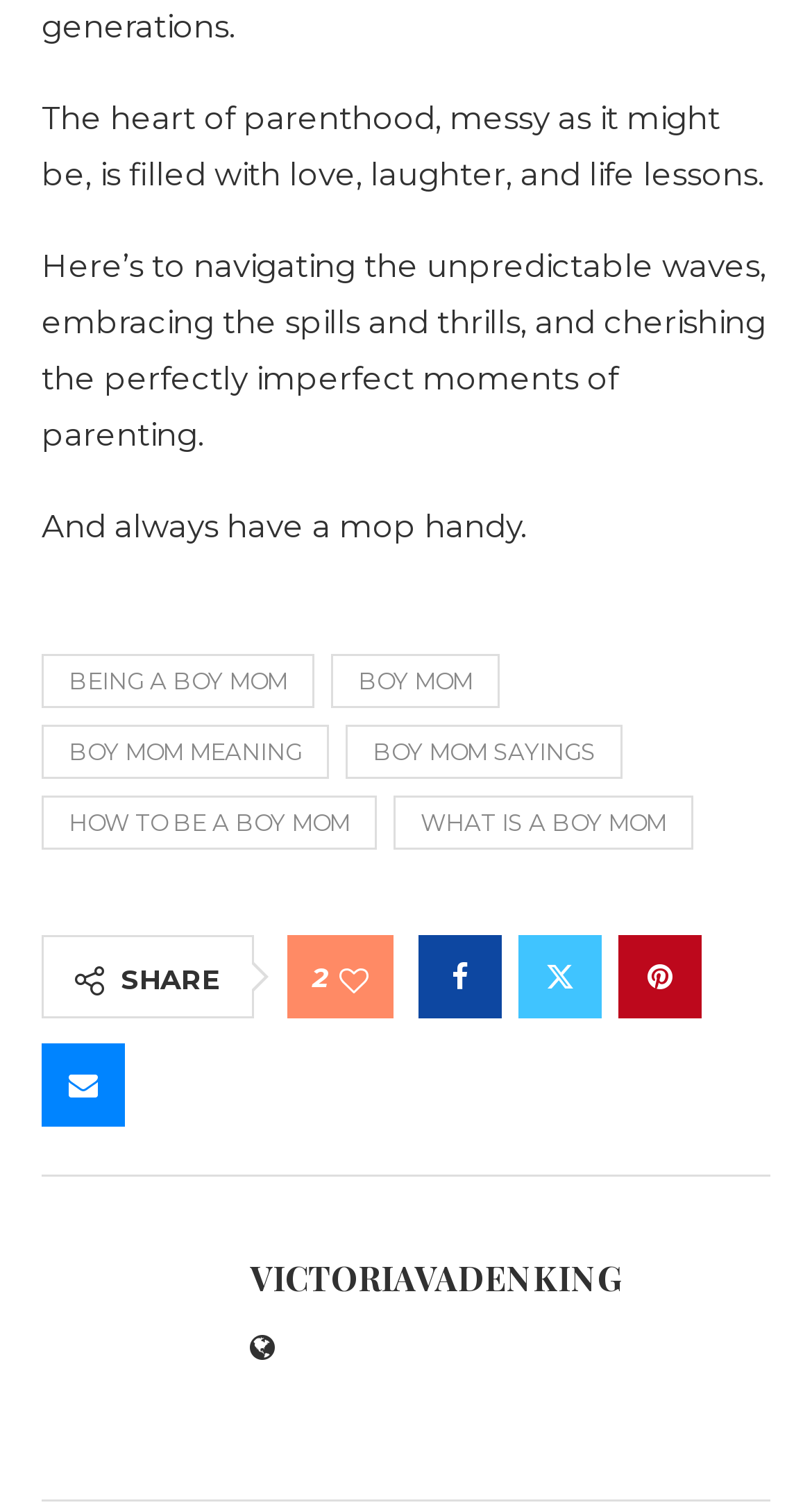Please identify the bounding box coordinates of the region to click in order to complete the task: "Read the post by VICTORIAVADENKING". The coordinates must be four float numbers between 0 and 1, specified as [left, top, right, bottom].

[0.308, 0.835, 0.767, 0.864]